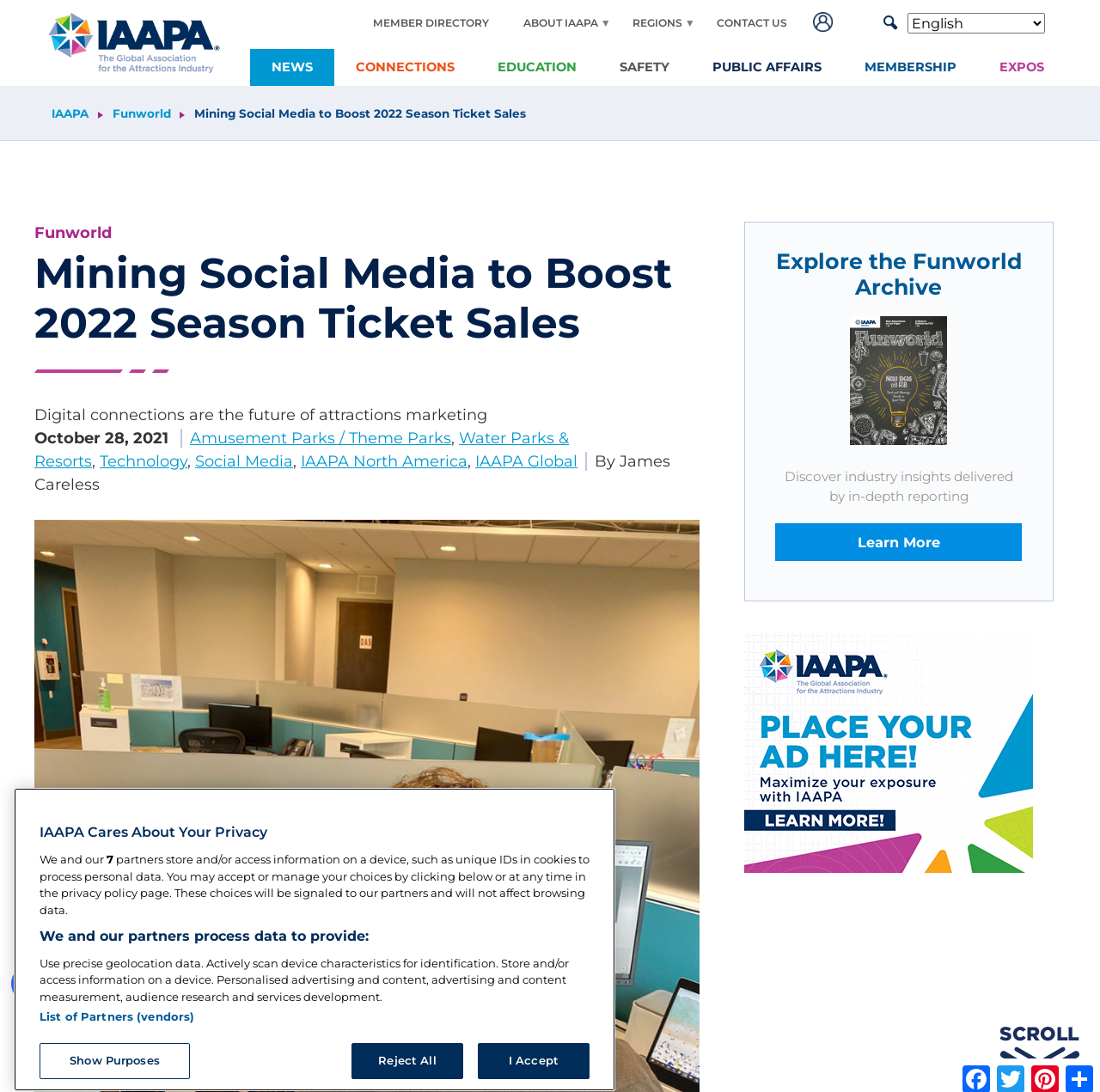Identify the bounding box of the UI element that matches this description: "Water Parks & Resorts".

[0.031, 0.393, 0.517, 0.431]